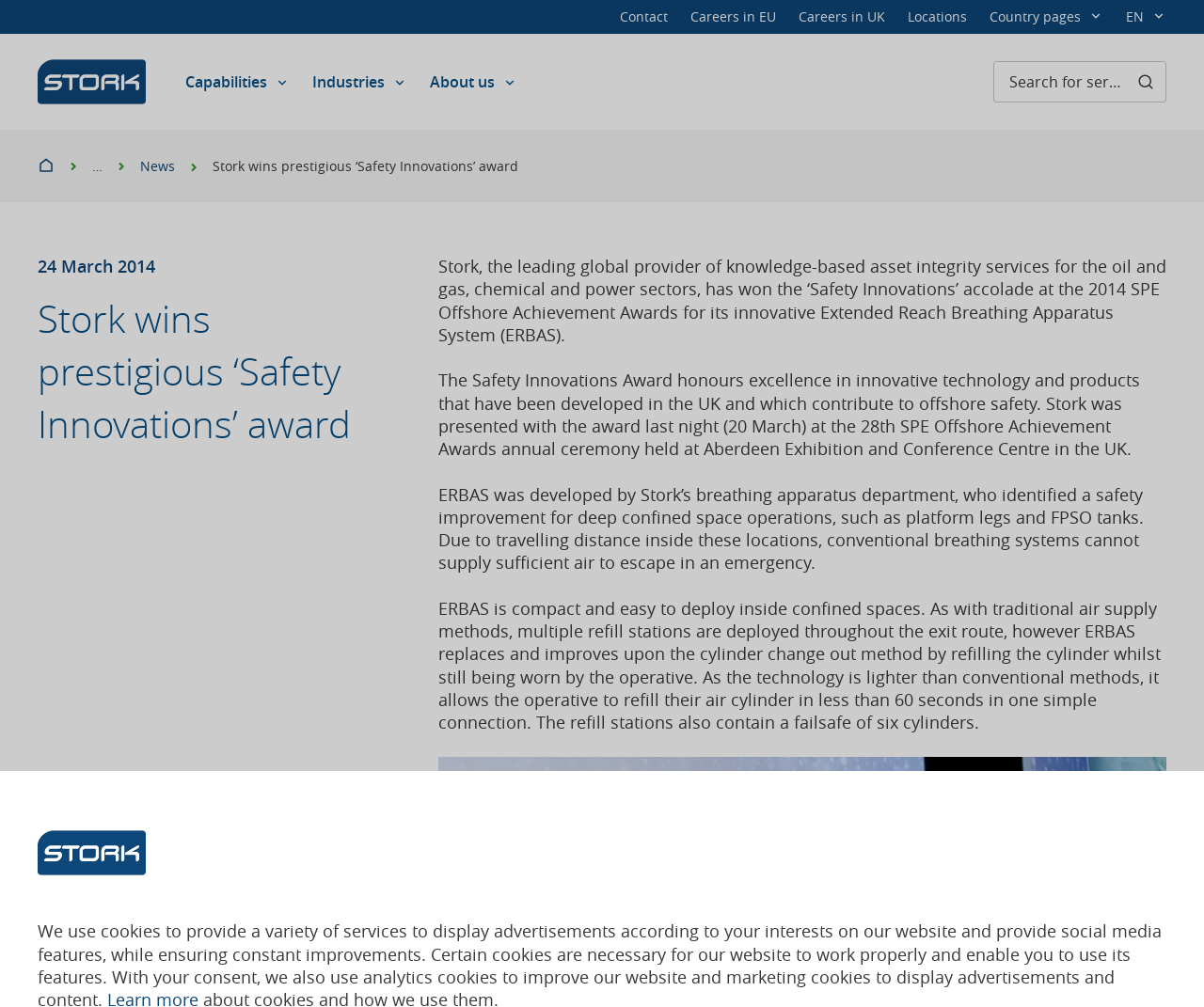Please identify the bounding box coordinates of where to click in order to follow the instruction: "View the 'News' page".

[0.116, 0.154, 0.17, 0.176]